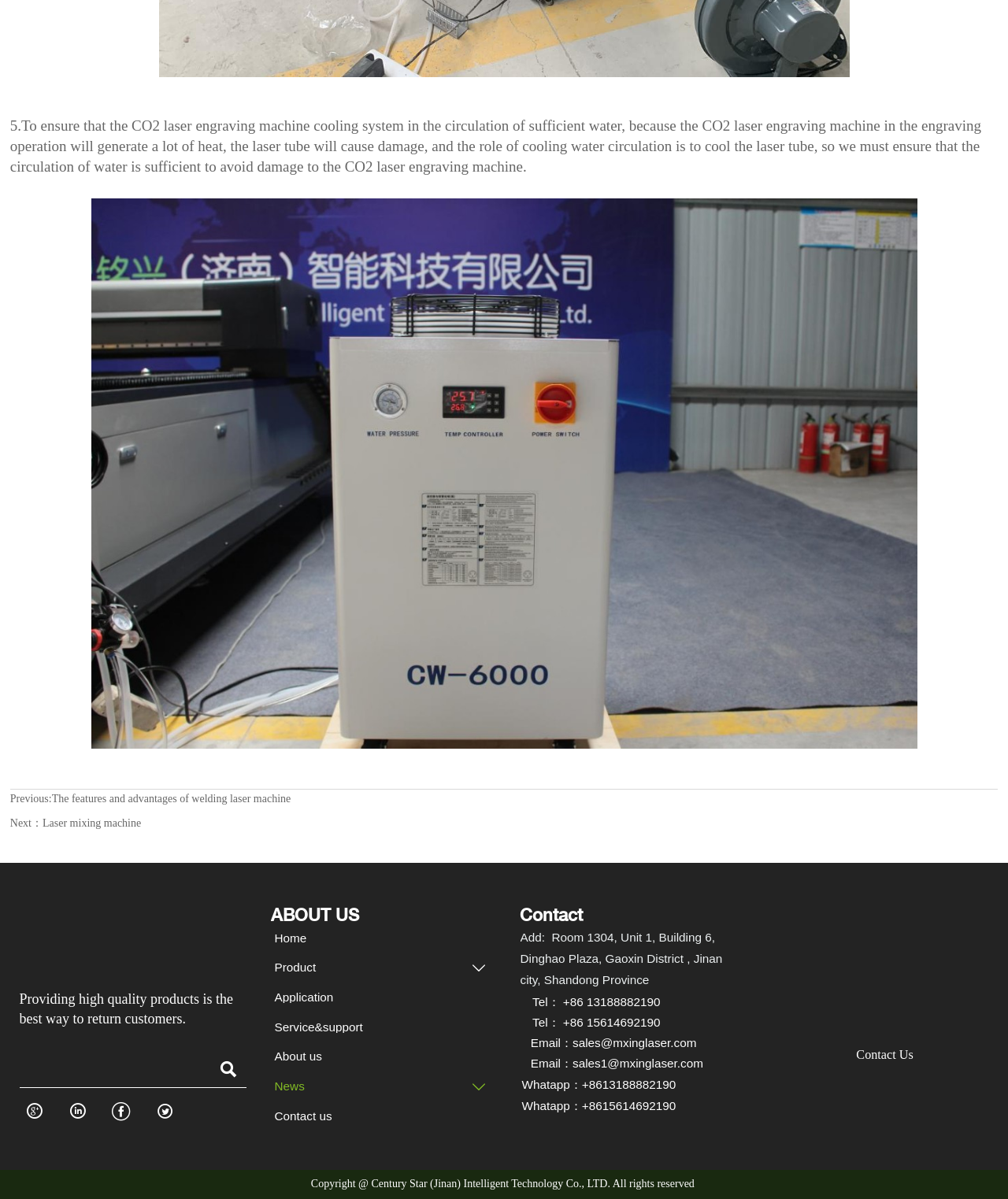Provide a short, one-word or phrase answer to the question below:
What is the company's philosophy?

Return customers with high-quality products